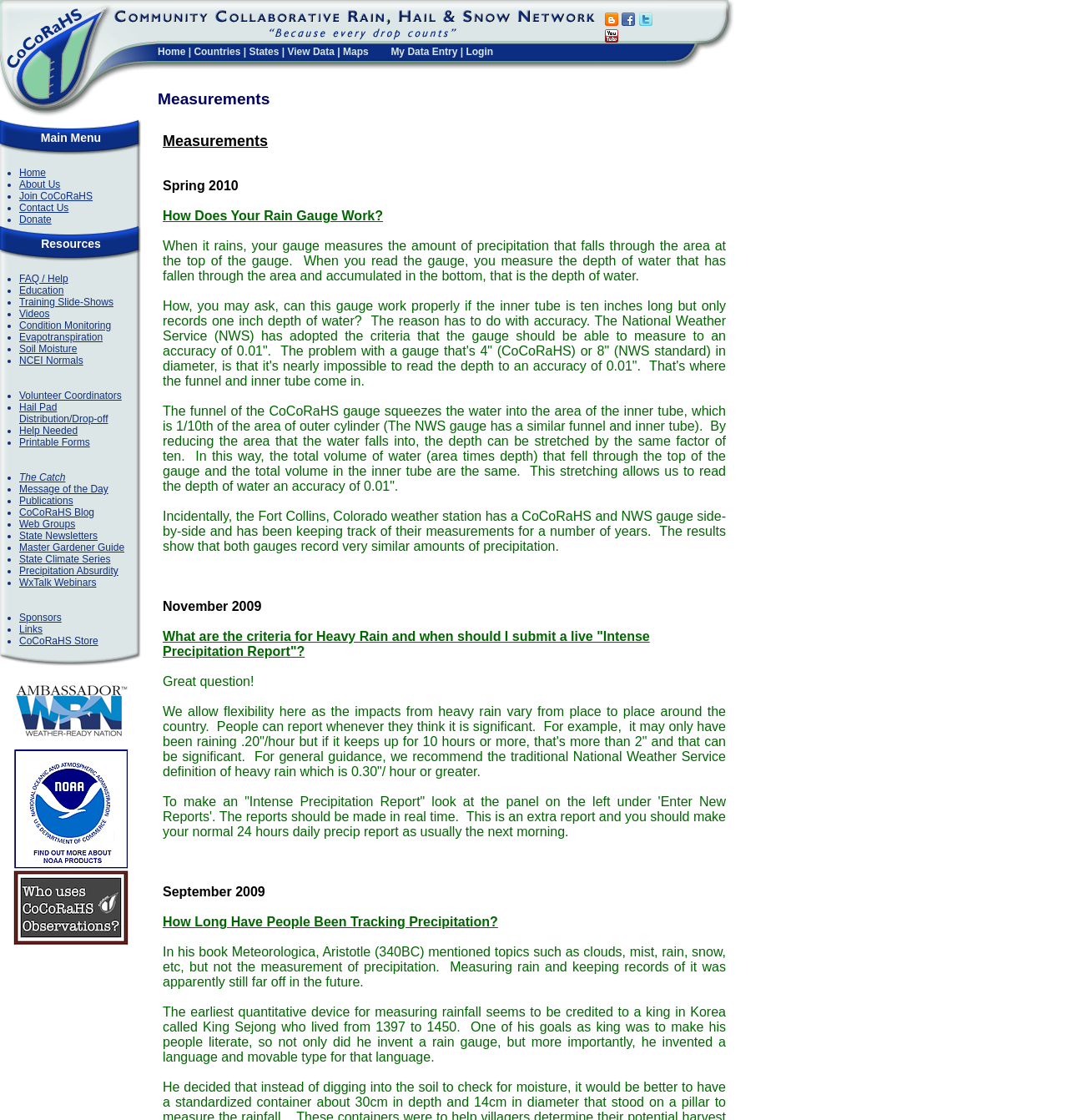Use a single word or phrase to answer the question: What is the name of the network?

CoCoRaHS